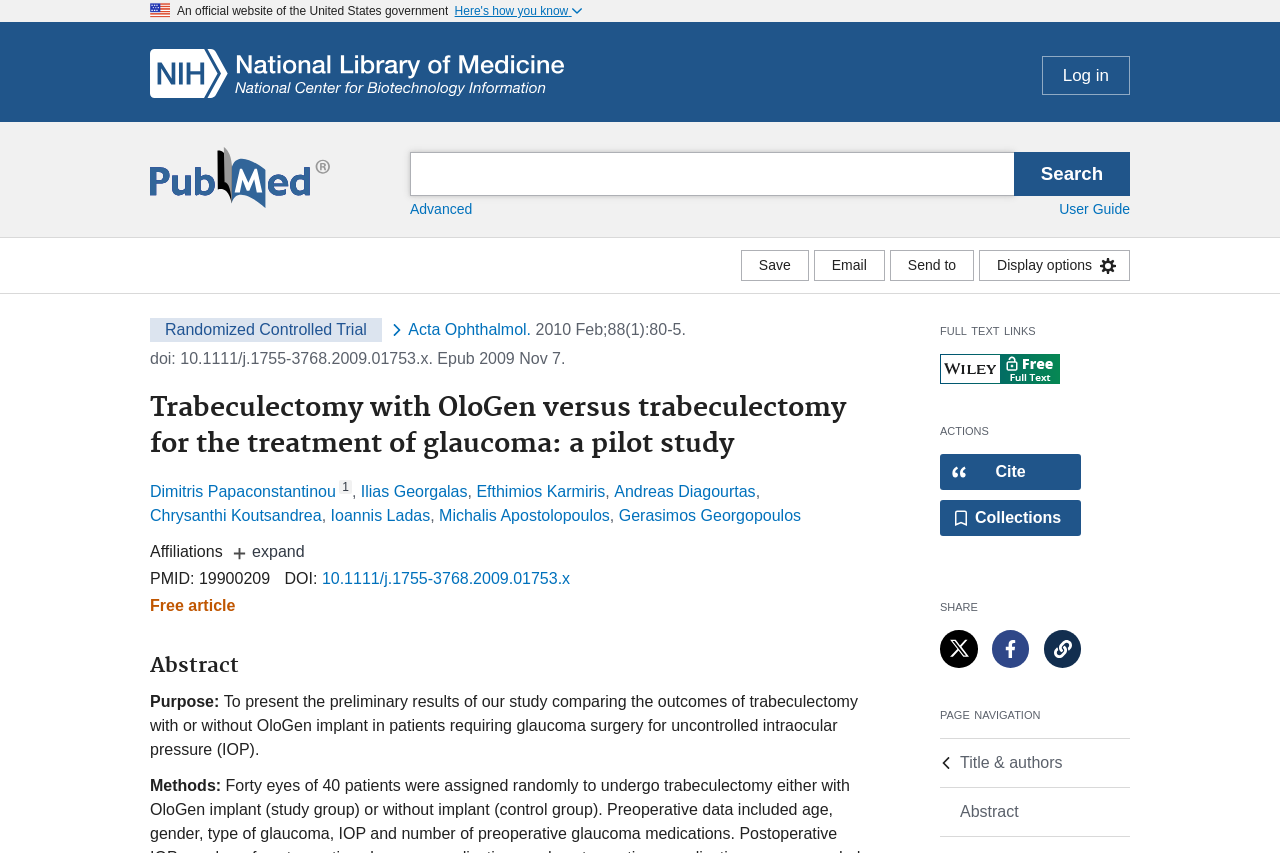Please identify the bounding box coordinates of the clickable element to fulfill the following instruction: "Log in". The coordinates should be four float numbers between 0 and 1, i.e., [left, top, right, bottom].

[0.814, 0.066, 0.883, 0.111]